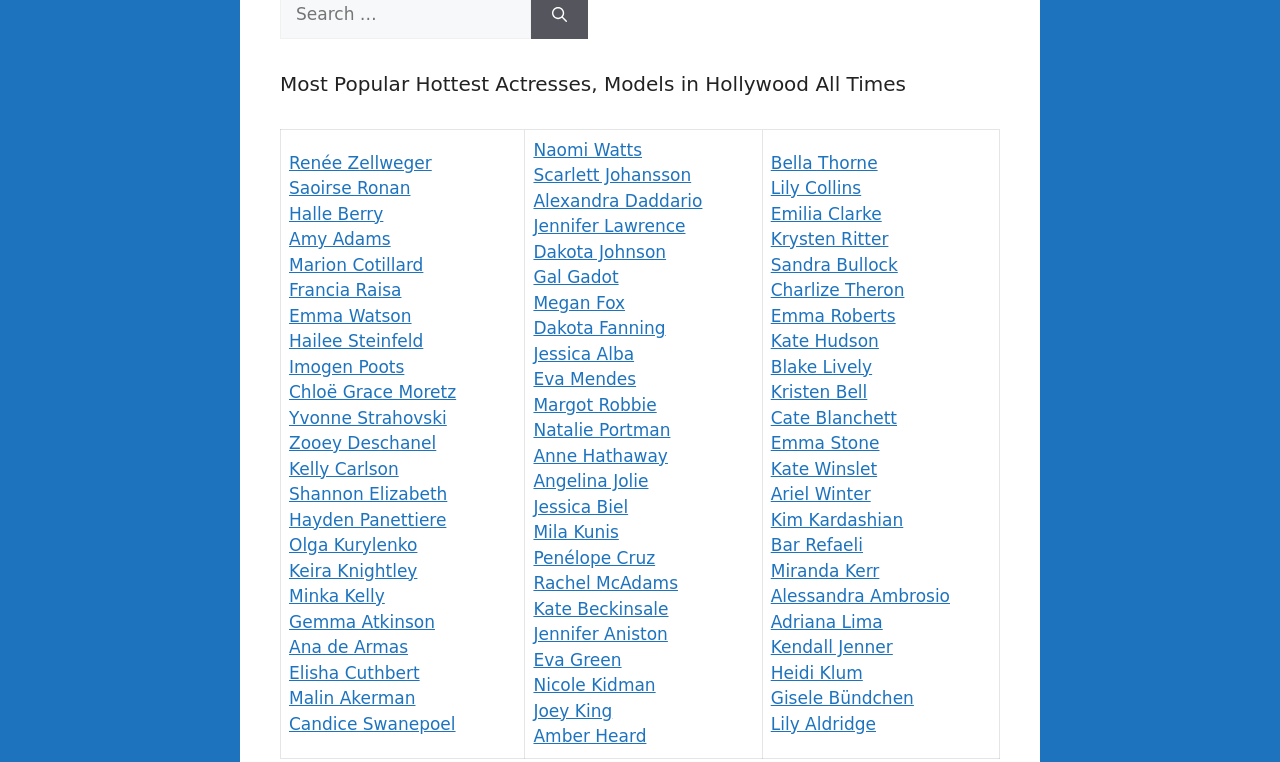Please identify the bounding box coordinates of the region to click in order to complete the task: "Check out Scarlett Johansson". The coordinates must be four float numbers between 0 and 1, specified as [left, top, right, bottom].

[0.417, 0.217, 0.54, 0.243]